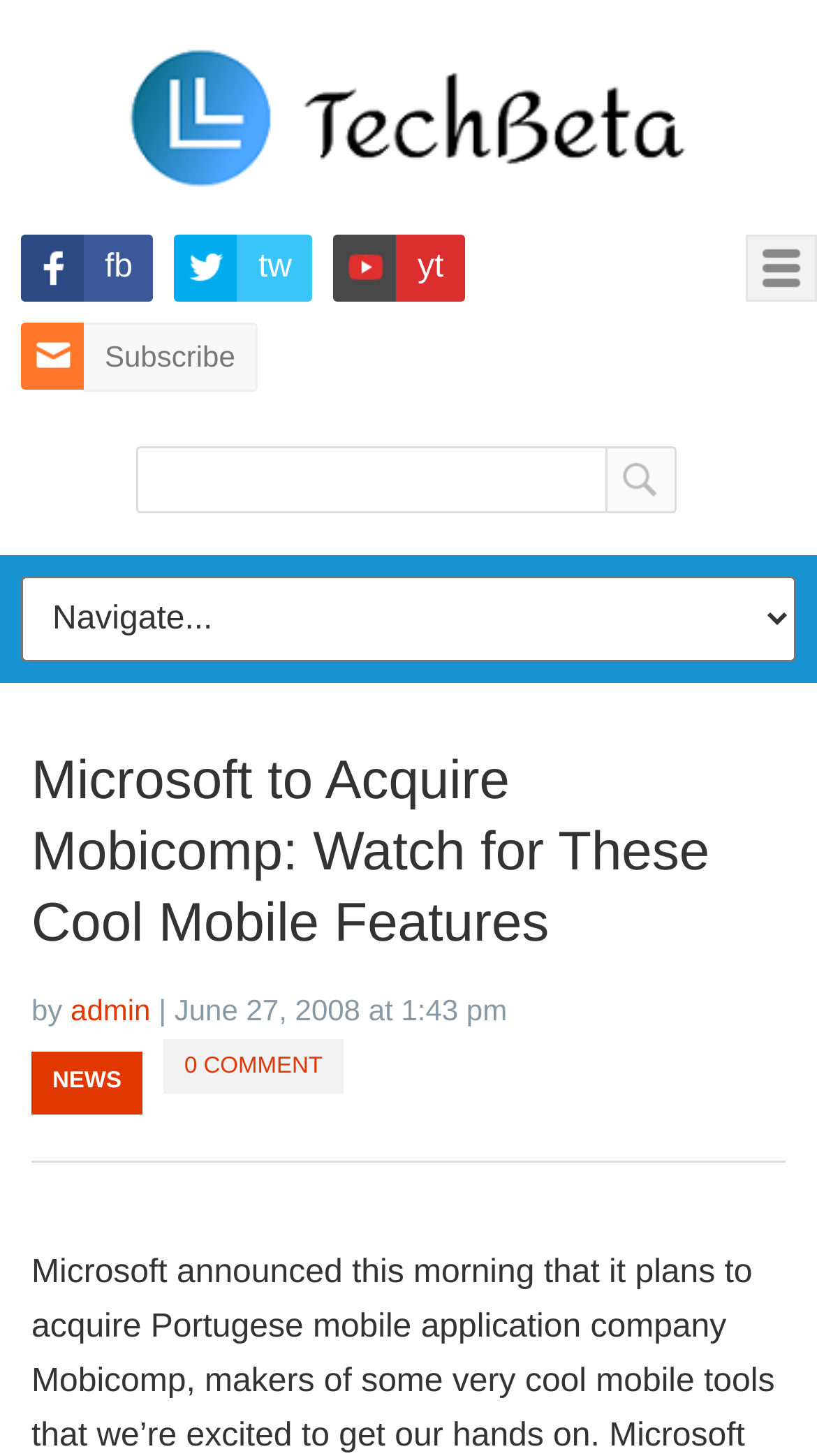Find the bounding box coordinates of the clickable area required to complete the following action: "Search for something".

[0.167, 0.307, 0.741, 0.353]